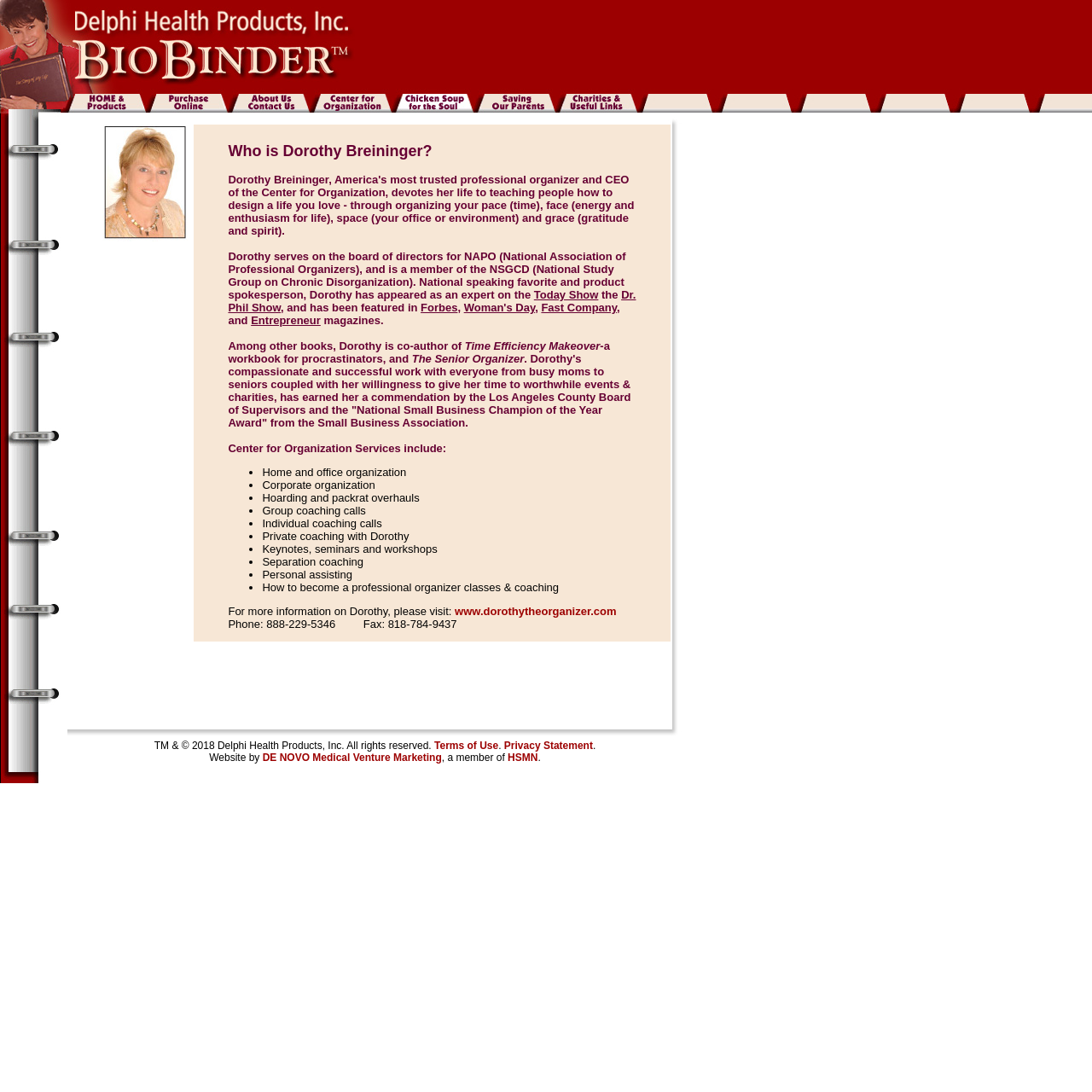Given the description "www.dorothytheorganizer.com", provide the bounding box coordinates of the corresponding UI element.

[0.416, 0.554, 0.565, 0.566]